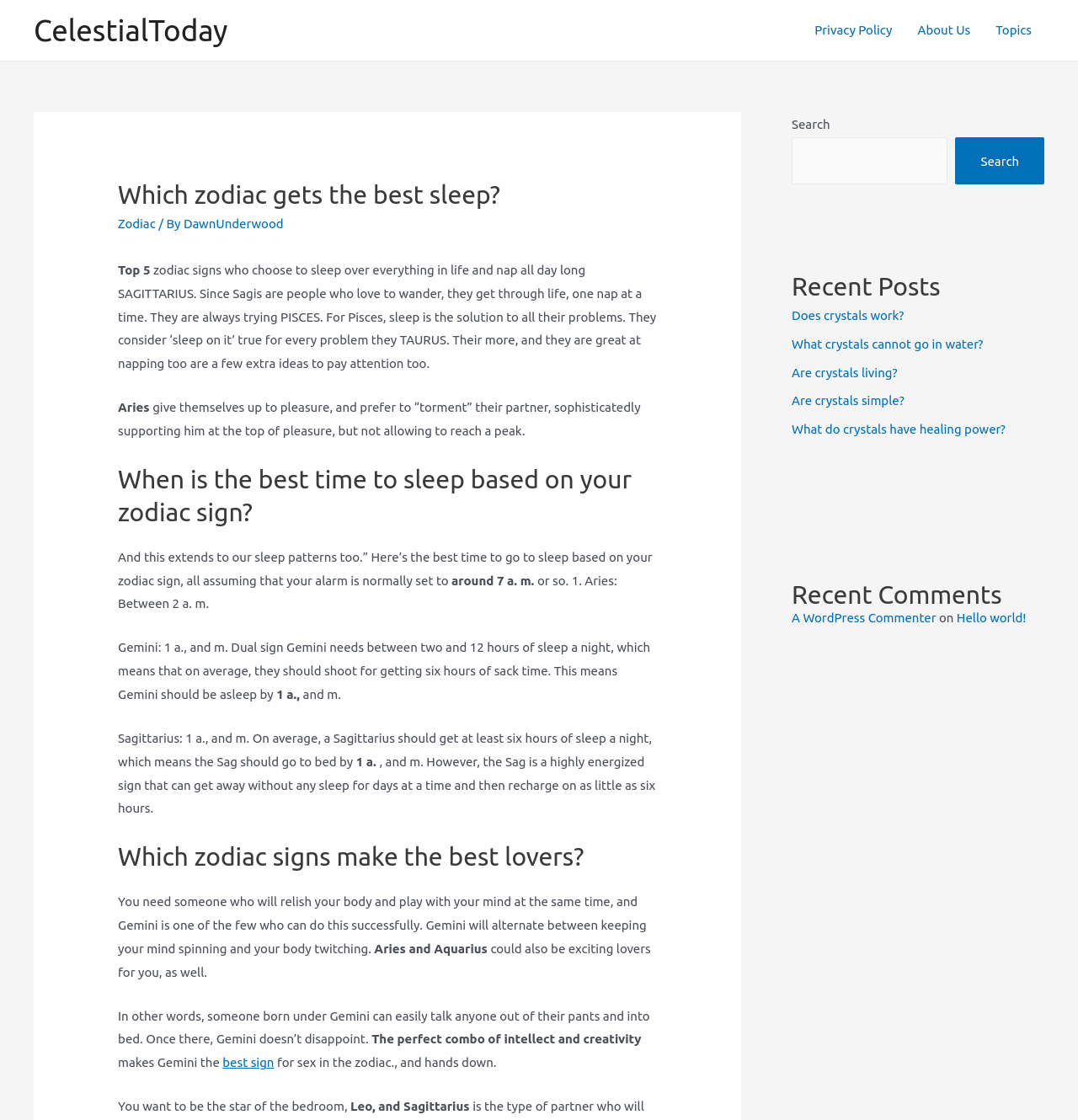Offer a detailed account of what is visible on the webpage.

This webpage is about astrology and zodiac signs, with a focus on sleep patterns and relationships. At the top, there is a navigation bar with links to "Privacy Policy", "About Us", and "Topics". Below this, there is a header section with the title "Which zodiac gets the best sleep?" and a link to "Zodiac". 

The main content of the page is divided into three sections. The first section lists the top 5 zodiac signs that choose to sleep over everything in life and nap all day long, with a brief description of each sign's characteristics. The second section discusses the best time to sleep based on one's zodiac sign, with specific times recommended for Aries, Gemini, and Sagittarius. 

The third section is about which zodiac signs make the best lovers, with Gemini being highlighted as the best sign for sex in the zodiac. There are also mentions of Aries, Aquarius, Leo, and Sagittarius as exciting lovers. 

On the right side of the page, there are three complementary sections. The first section has a search bar with a button. The second section lists recent posts, with links to articles about crystals. The third section lists recent comments, with a link to a comment by "A WordPress Commenter" on the article "Hello world!". At the bottom of the page, there is a footer section with a link to "CelestialToday".